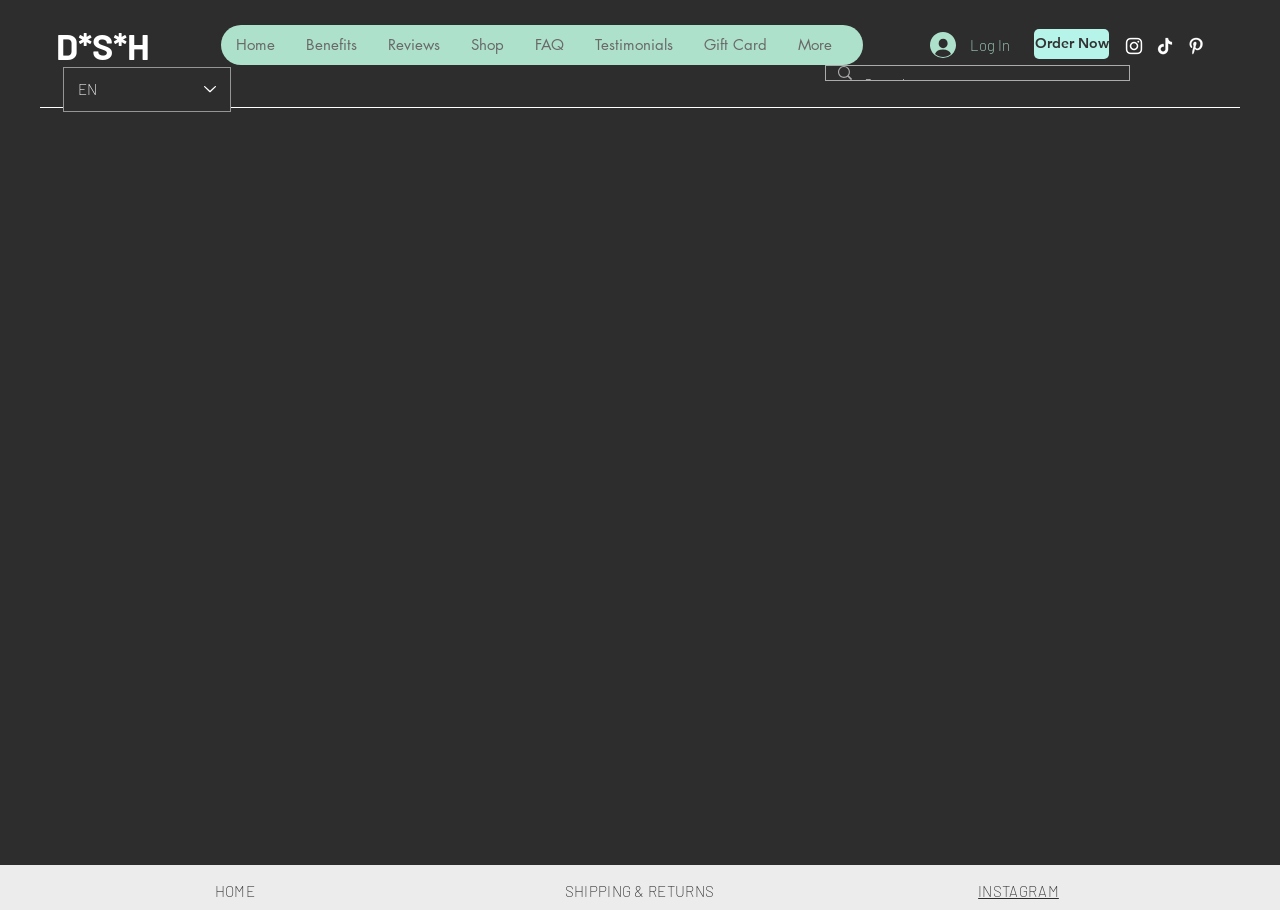Locate the bounding box coordinates of the element you need to click to accomplish the task described by this instruction: "Select a language".

[0.049, 0.074, 0.18, 0.123]